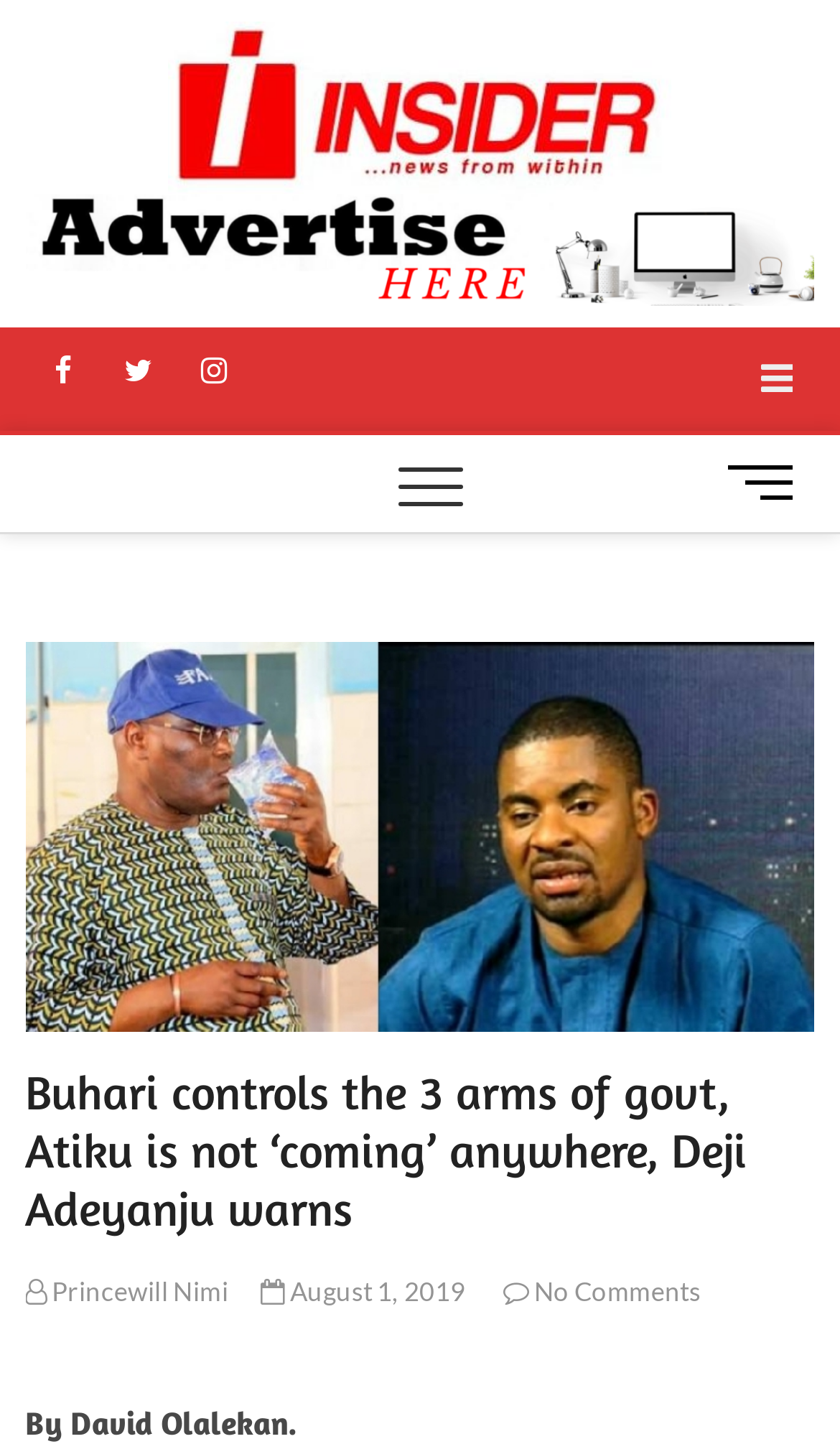Who is the author of the article?
Craft a detailed and extensive response to the question.

The author of the article is mentioned at the bottom of the article, where it says 'By David Olalekan.'.